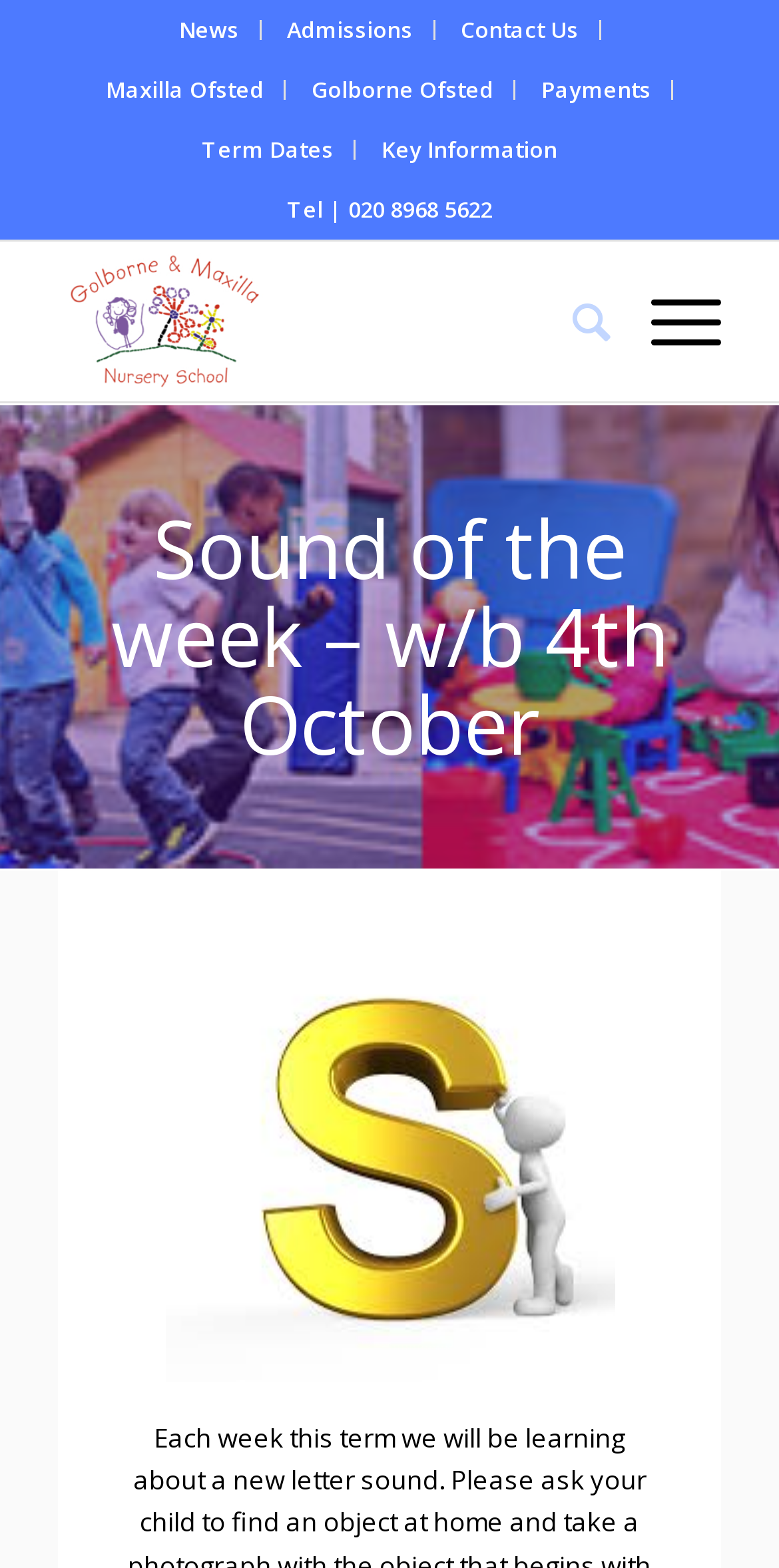Locate the bounding box coordinates of the area you need to click to fulfill this instruction: 'Go to Admissions'. The coordinates must be in the form of four float numbers ranging from 0 to 1: [left, top, right, bottom].

[0.342, 0.013, 0.558, 0.025]